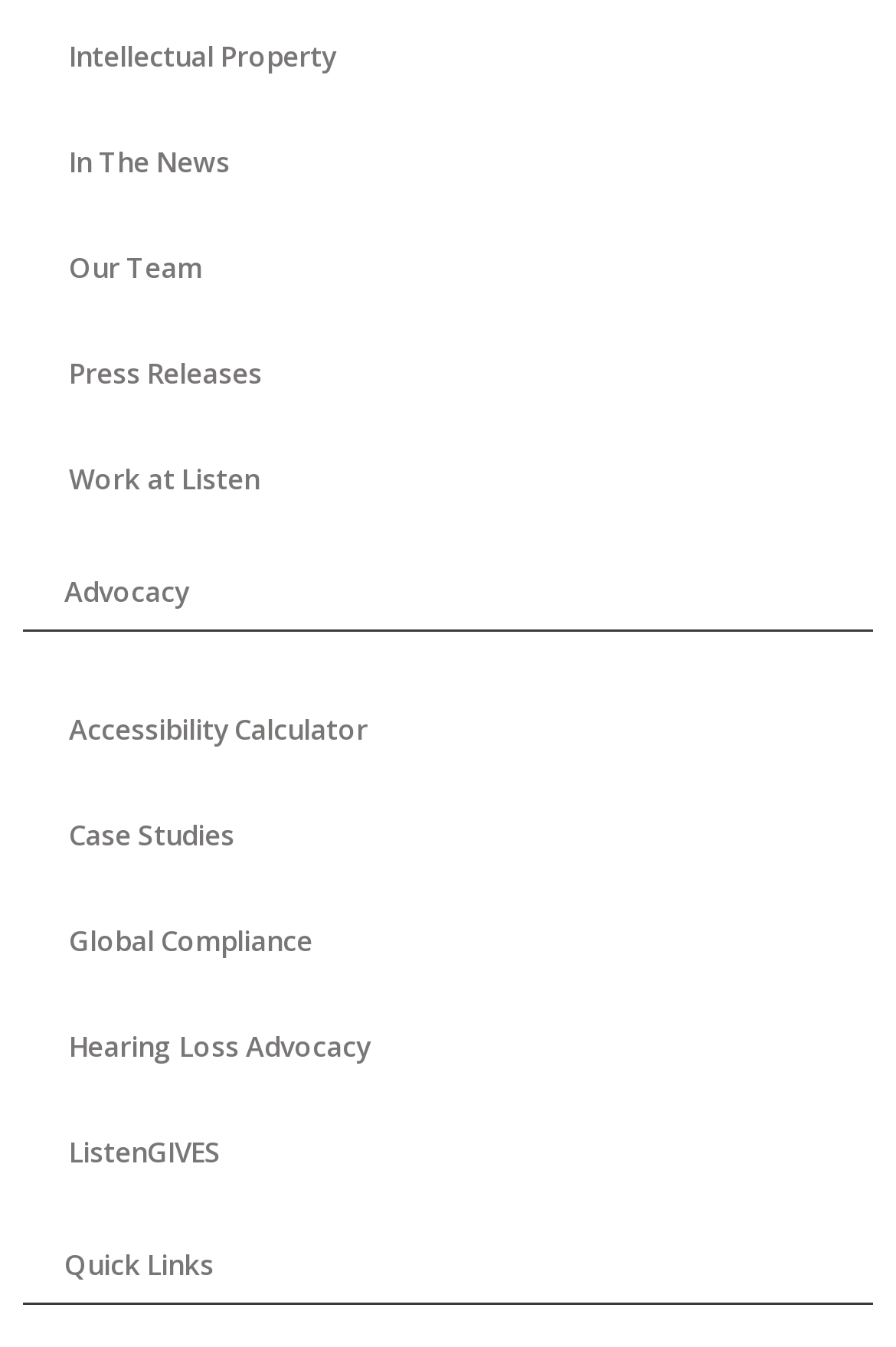How many links are under 'Quick Links'?
Answer the question based on the image using a single word or a brief phrase.

6